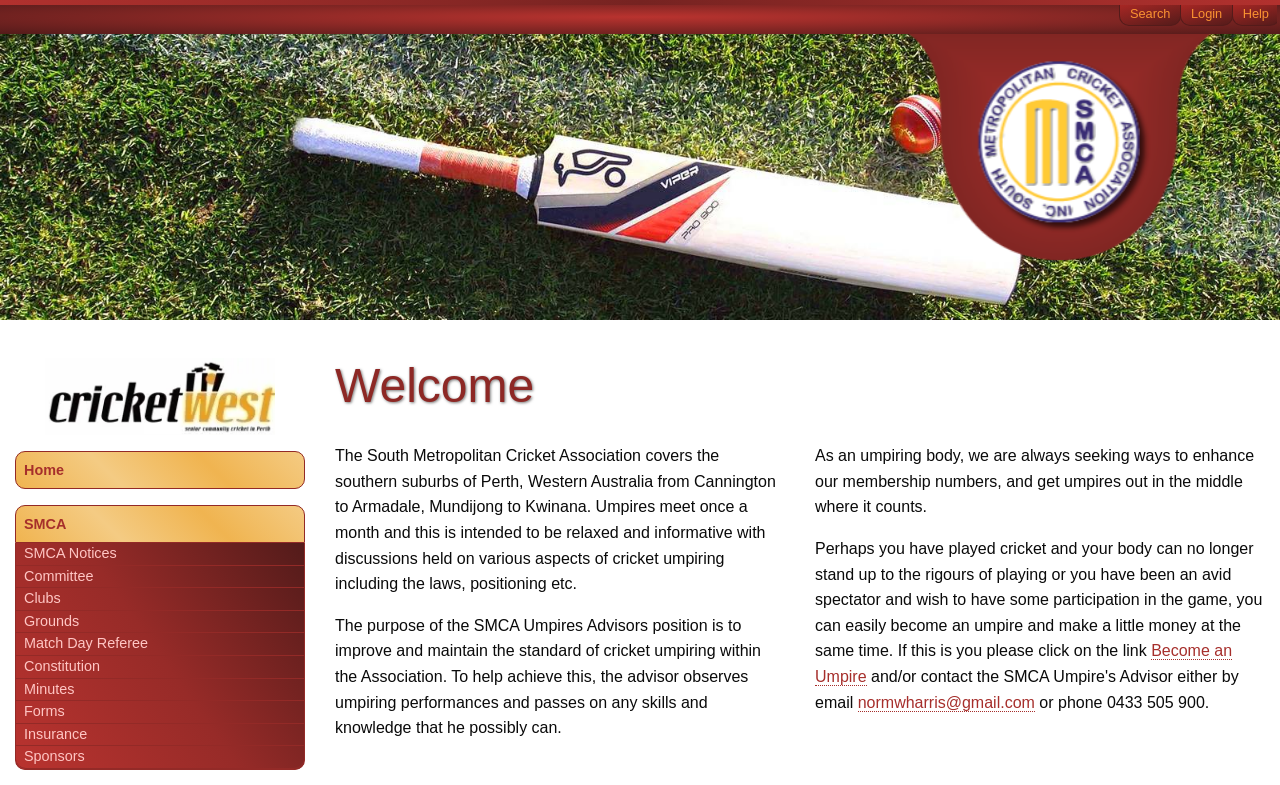What is the name of the cricket association covered on this webpage?
Using the image as a reference, answer the question with a short word or phrase.

South Metropolitan Cricket Association